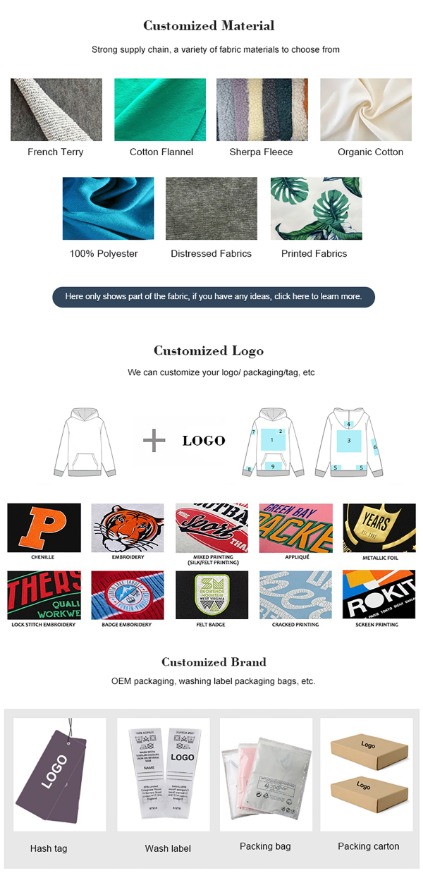How many logo integration techniques are shown?
Please interpret the details in the image and answer the question thoroughly.

The section below the fabric samples illustrates how logos can be integrated into designs. It showcases three logo integration techniques: chenille, embroidery, and screen printing, which are demonstrated on hoodies.